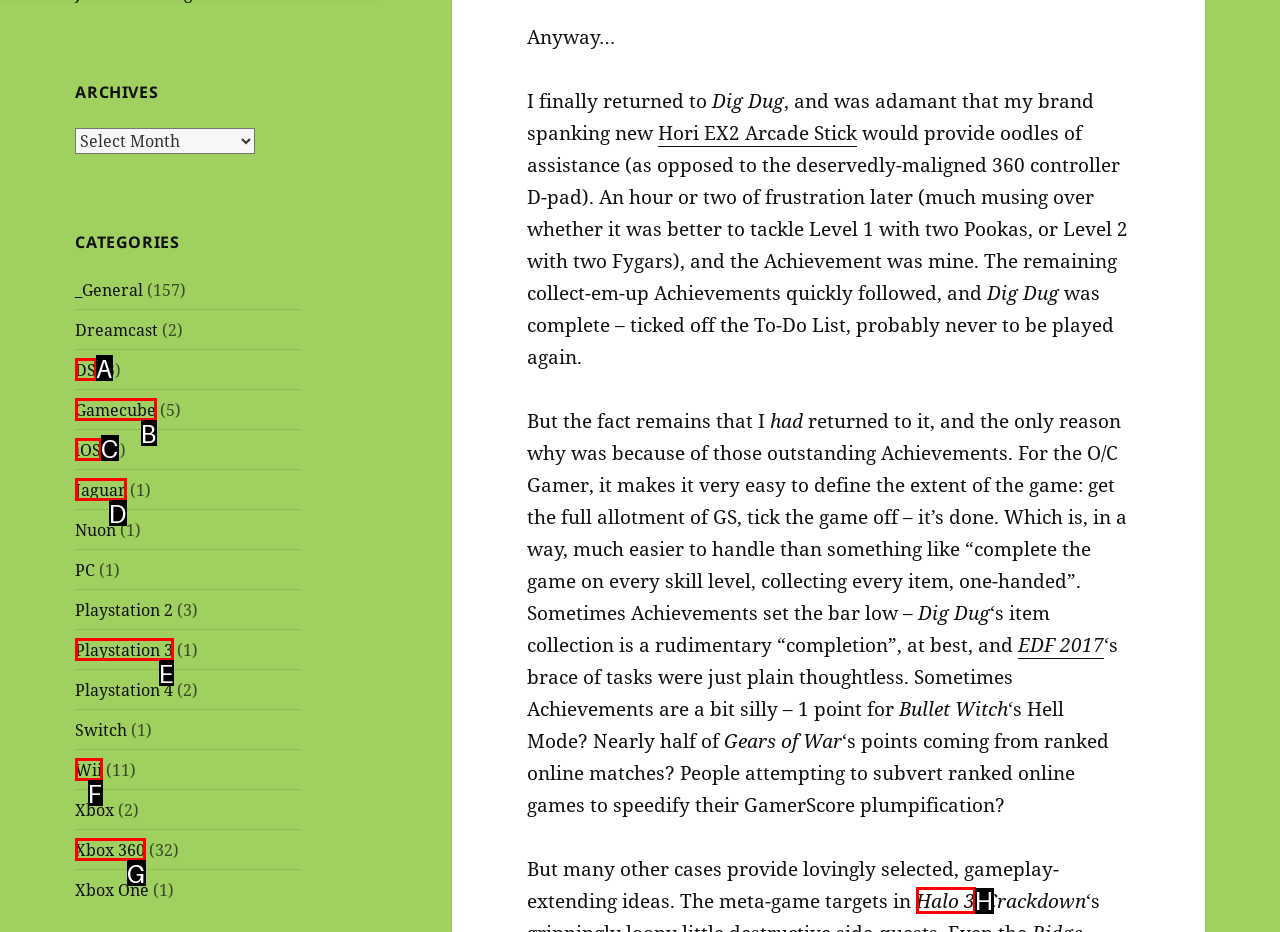Identify the appropriate choice to fulfill this task: Go to 'Halo 3' page
Respond with the letter corresponding to the correct option.

H